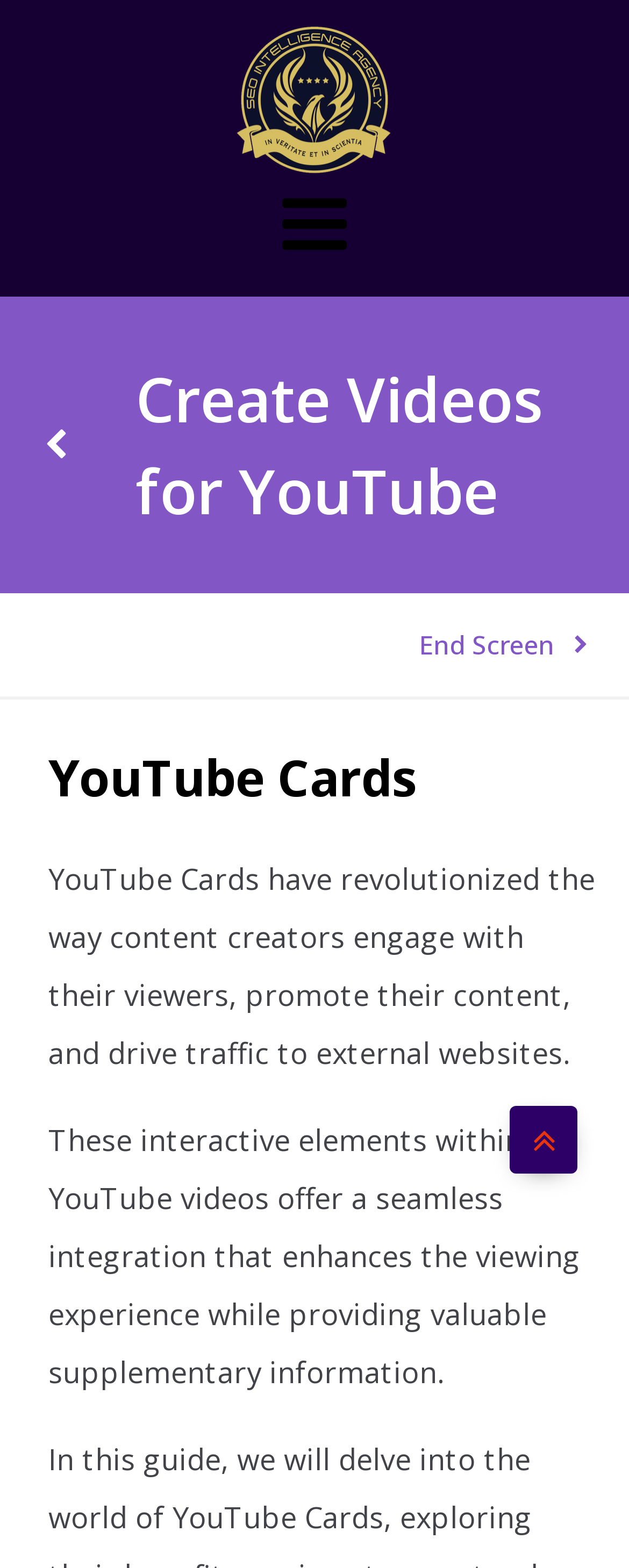Identify and provide the bounding box for the element described by: "Gallery".

None